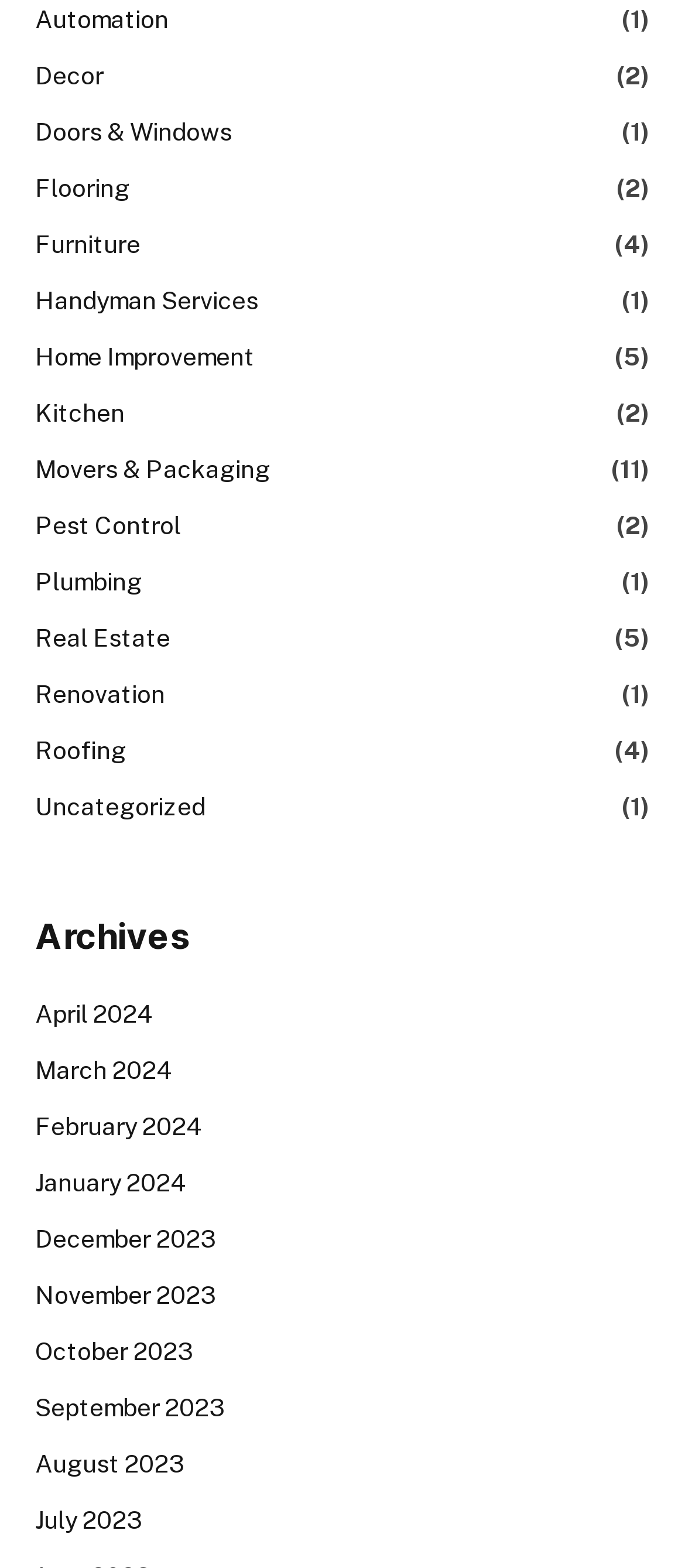Please give a short response to the question using one word or a phrase:
What is the most recent archive available?

April 2024